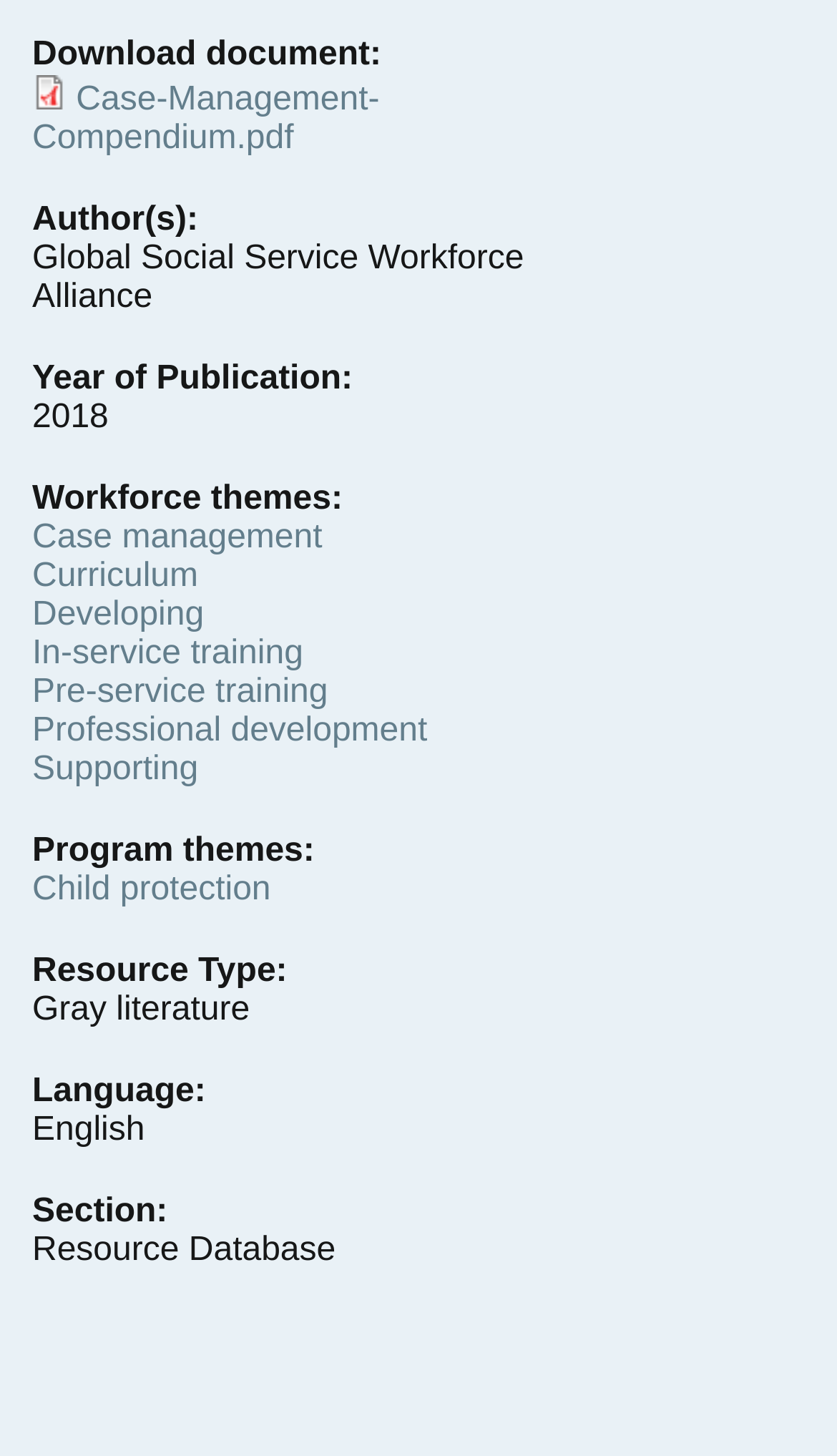What is the language of the document?
Look at the screenshot and respond with a single word or phrase.

English